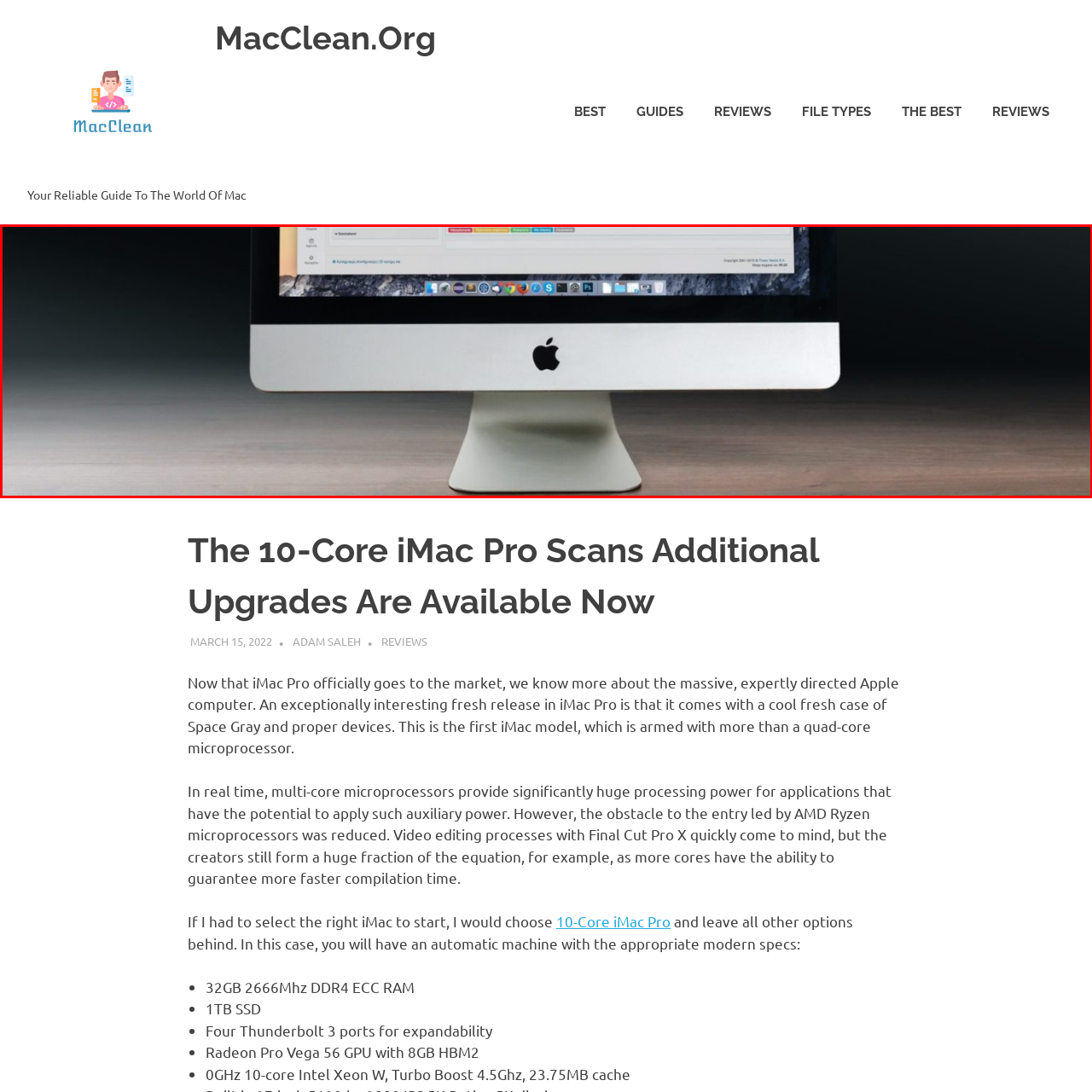What is the number of cores in the Intel Xeon processor?  
Carefully review the image highlighted by the red outline and respond with a comprehensive answer based on the image's content.

According to the caption, the iMac Pro is highlighted for its impressive specifications, including a powerful 10-core Intel Xeon processor, making it an ideal choice for intensive tasks.